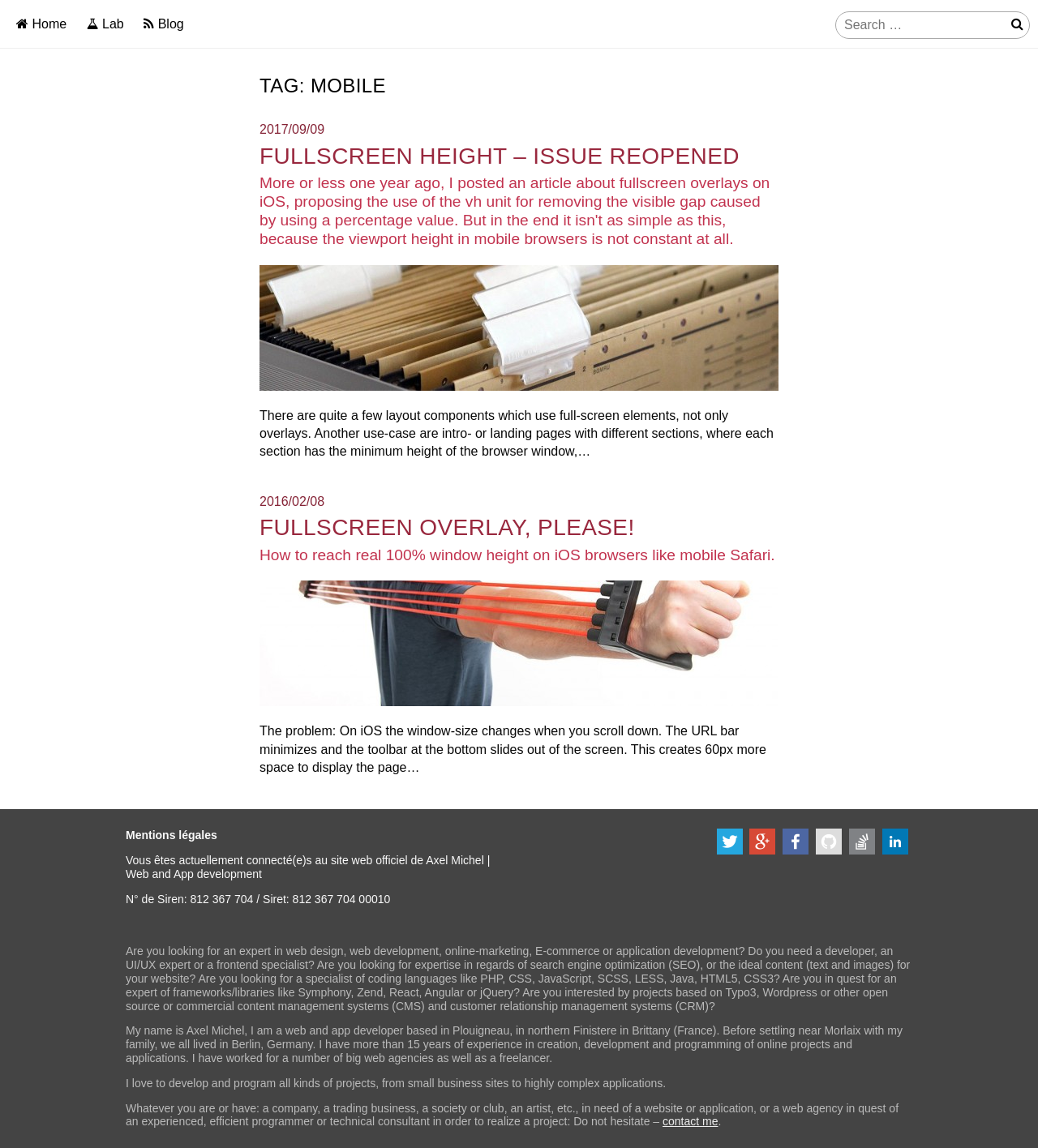Determine the bounding box coordinates of the element's region needed to click to follow the instruction: "Click on Home". Provide these coordinates as four float numbers between 0 and 1, formatted as [left, top, right, bottom].

[0.008, 0.007, 0.072, 0.035]